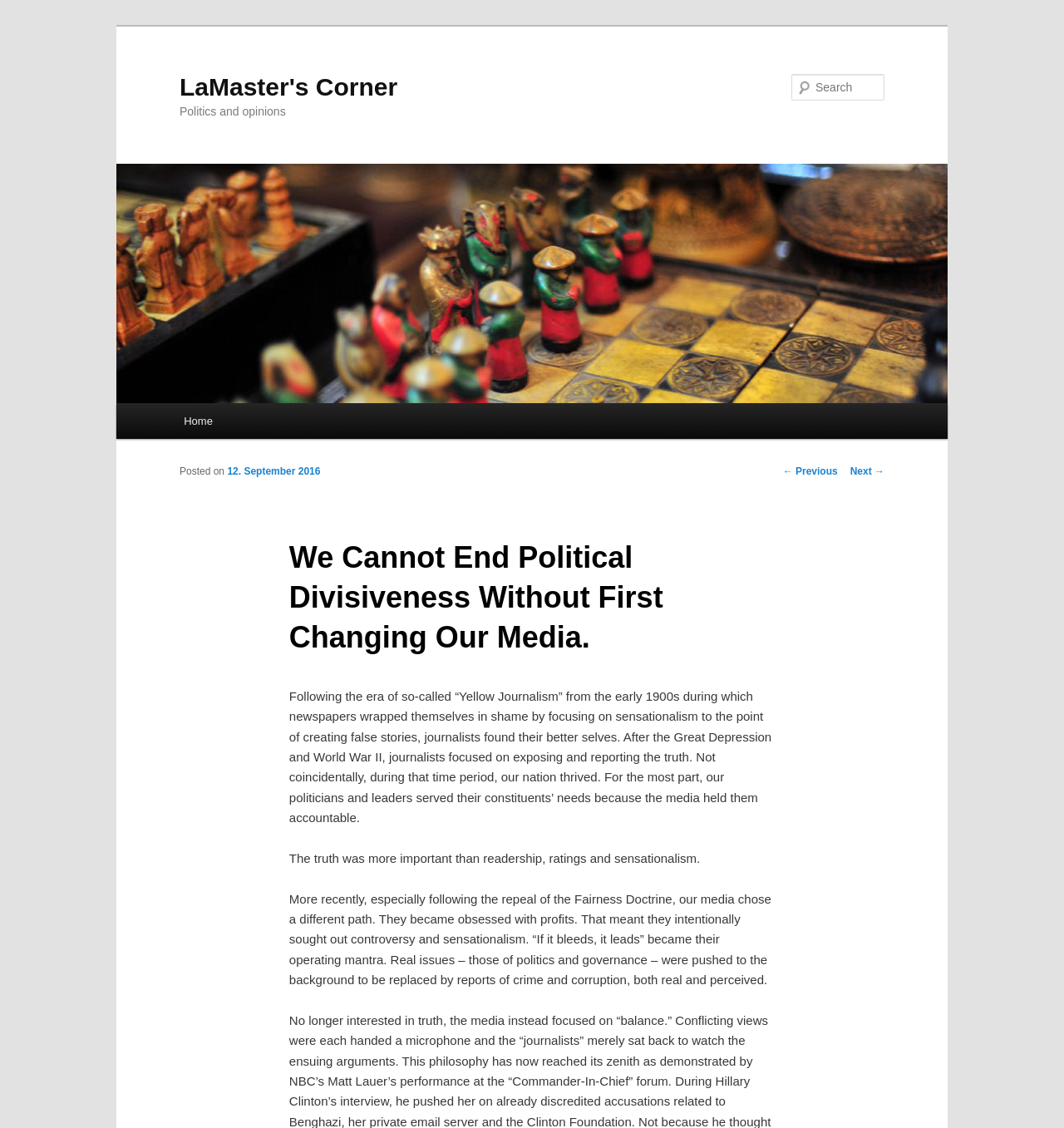Answer the question with a brief word or phrase:
What is the mantra of the media in recent times?

If it bleeds, it leads